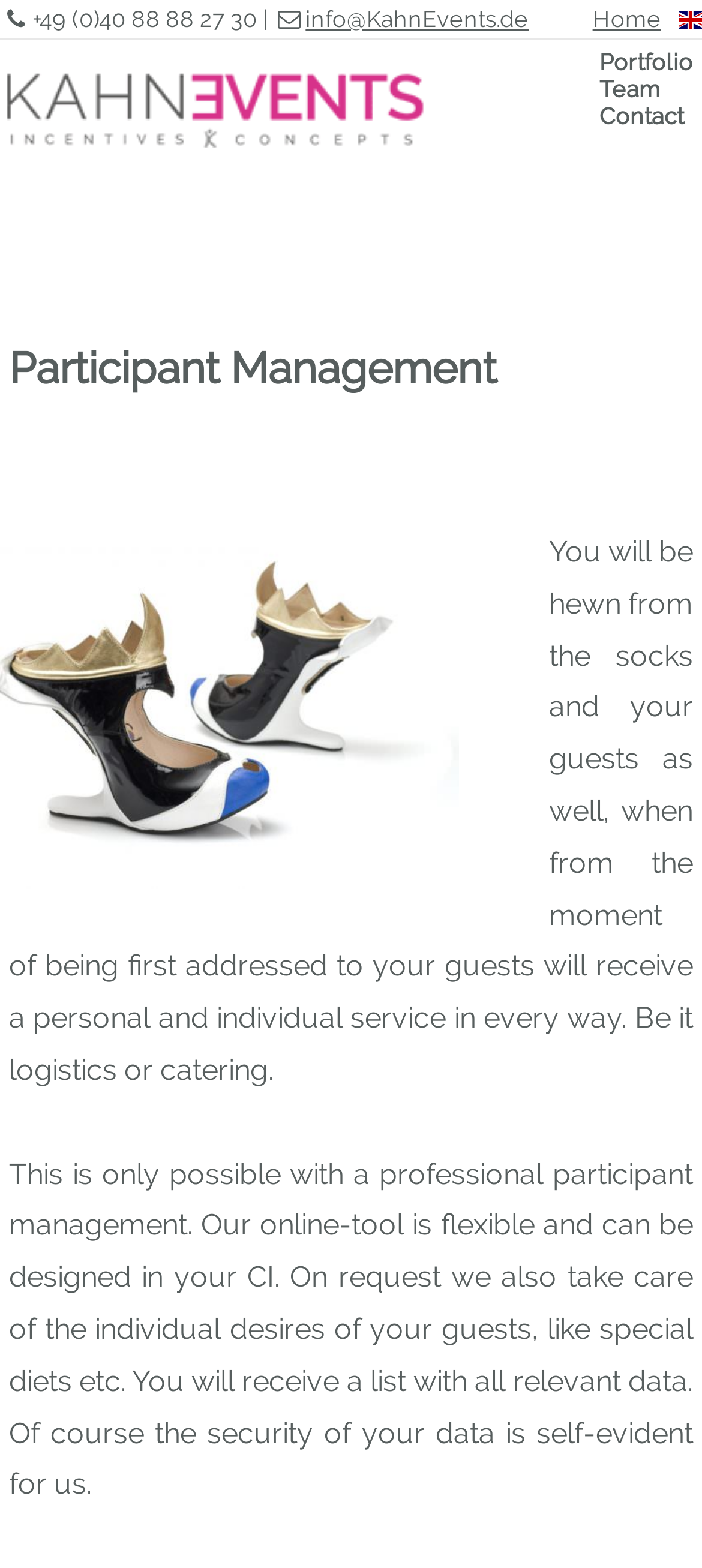Predict the bounding box coordinates of the area that should be clicked to accomplish the following instruction: "Call the phone number". The bounding box coordinates should consist of four float numbers between 0 and 1, i.e., [left, top, right, bottom].

[0.046, 0.003, 0.389, 0.021]